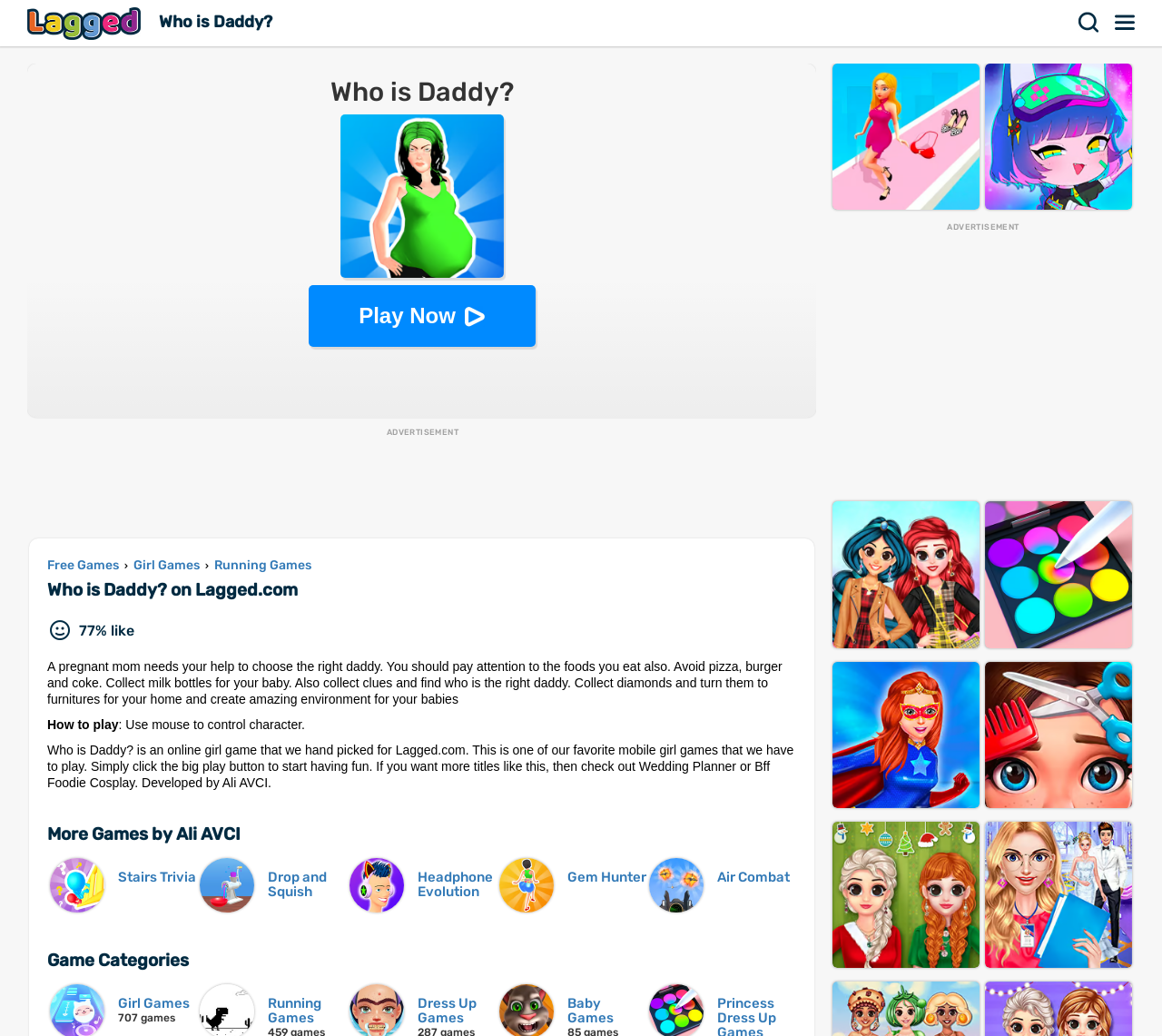Please identify the bounding box coordinates of the element I should click to complete this instruction: 'Search for games'. The coordinates should be given as four float numbers between 0 and 1, like this: [left, top, right, bottom].

[0.922, 0.0, 0.953, 0.044]